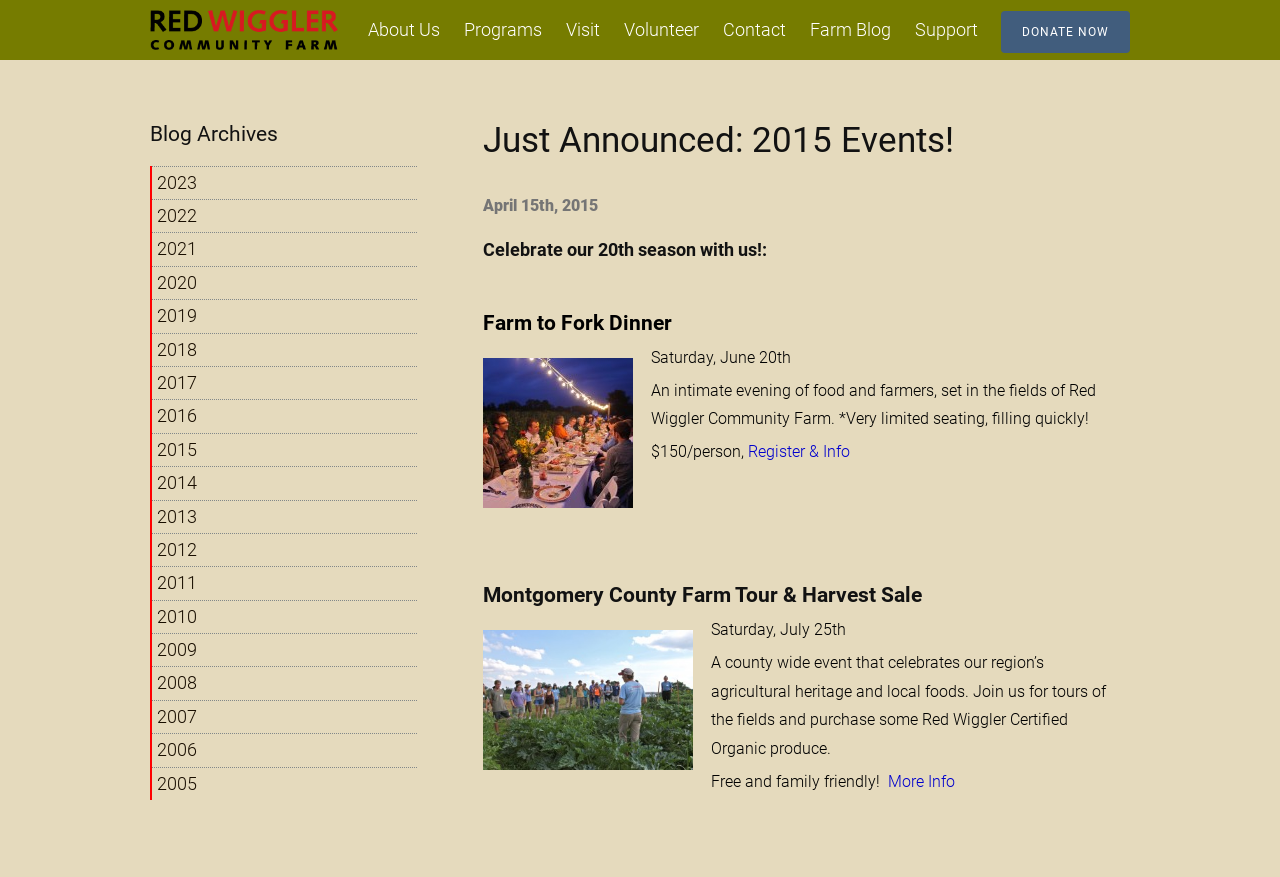Provide the bounding box coordinates of the section that needs to be clicked to accomplish the following instruction: "View the 2015 blog archives."

[0.123, 0.495, 0.154, 0.531]